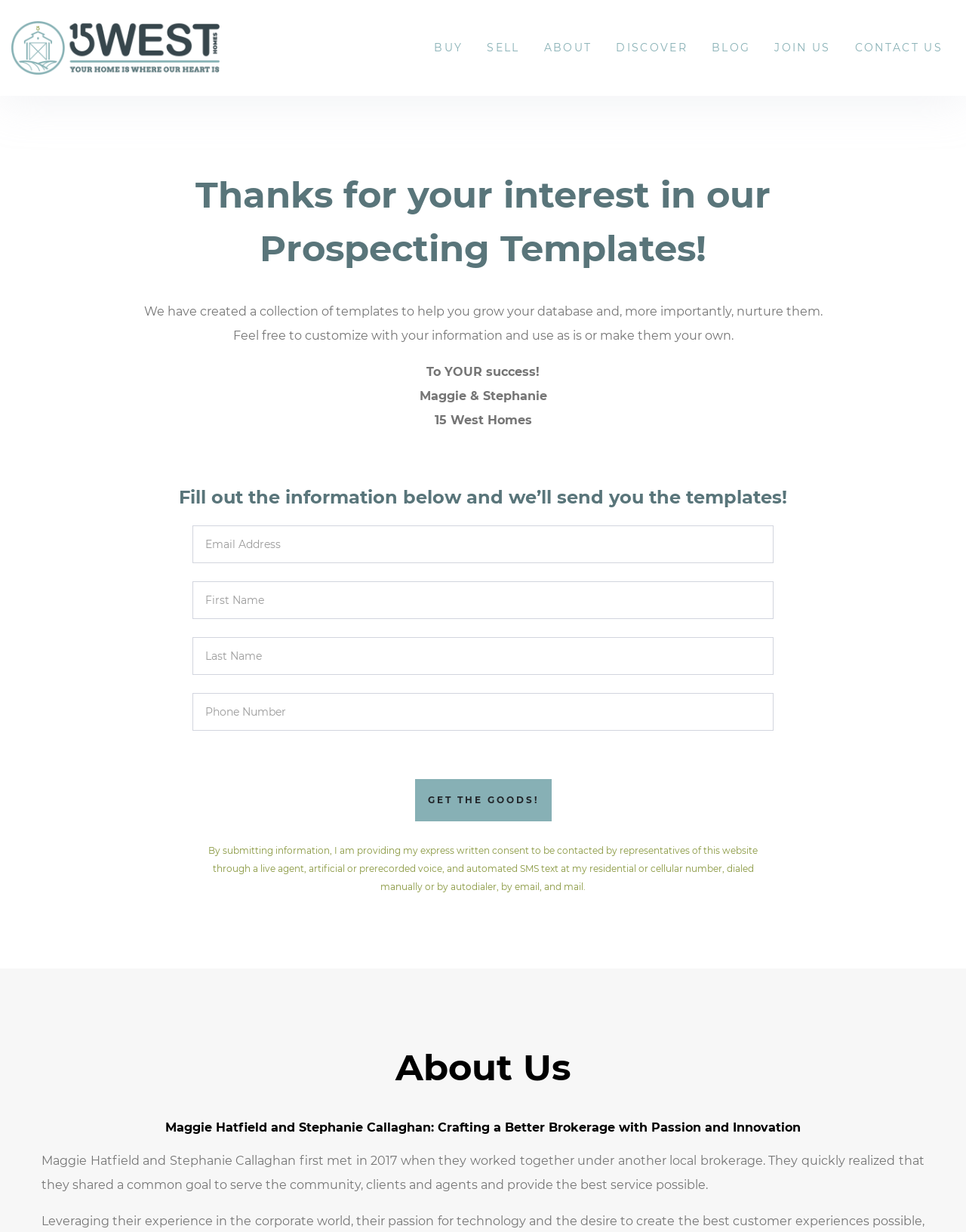Please determine the bounding box coordinates of the section I need to click to accomplish this instruction: "Click the 'BLOG BLOG' link".

[0.724, 0.028, 0.789, 0.049]